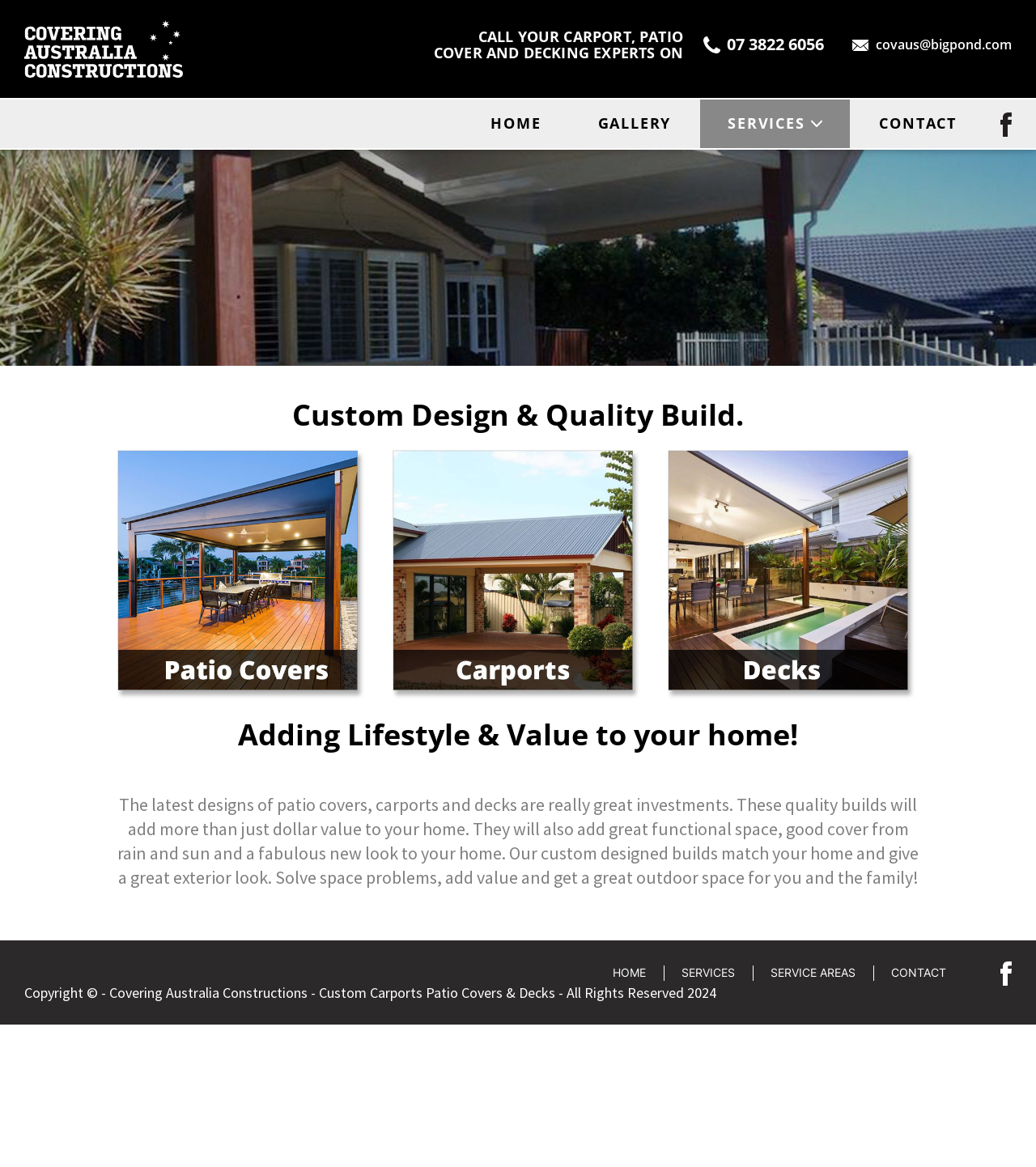Find the bounding box coordinates of the element I should click to carry out the following instruction: "View the 'GALLERY'".

[0.55, 0.085, 0.674, 0.127]